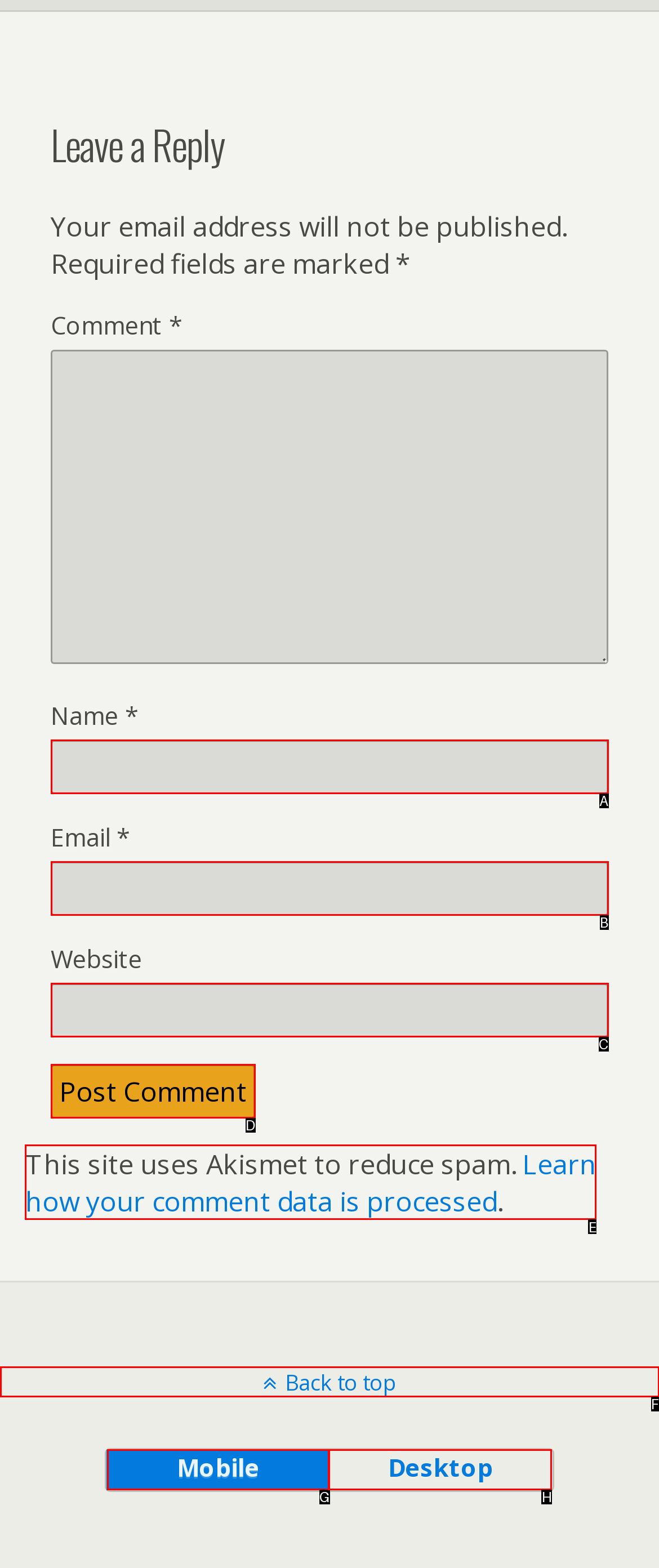Please indicate which option's letter corresponds to the task: Learn how your comment data is processed by examining the highlighted elements in the screenshot.

E